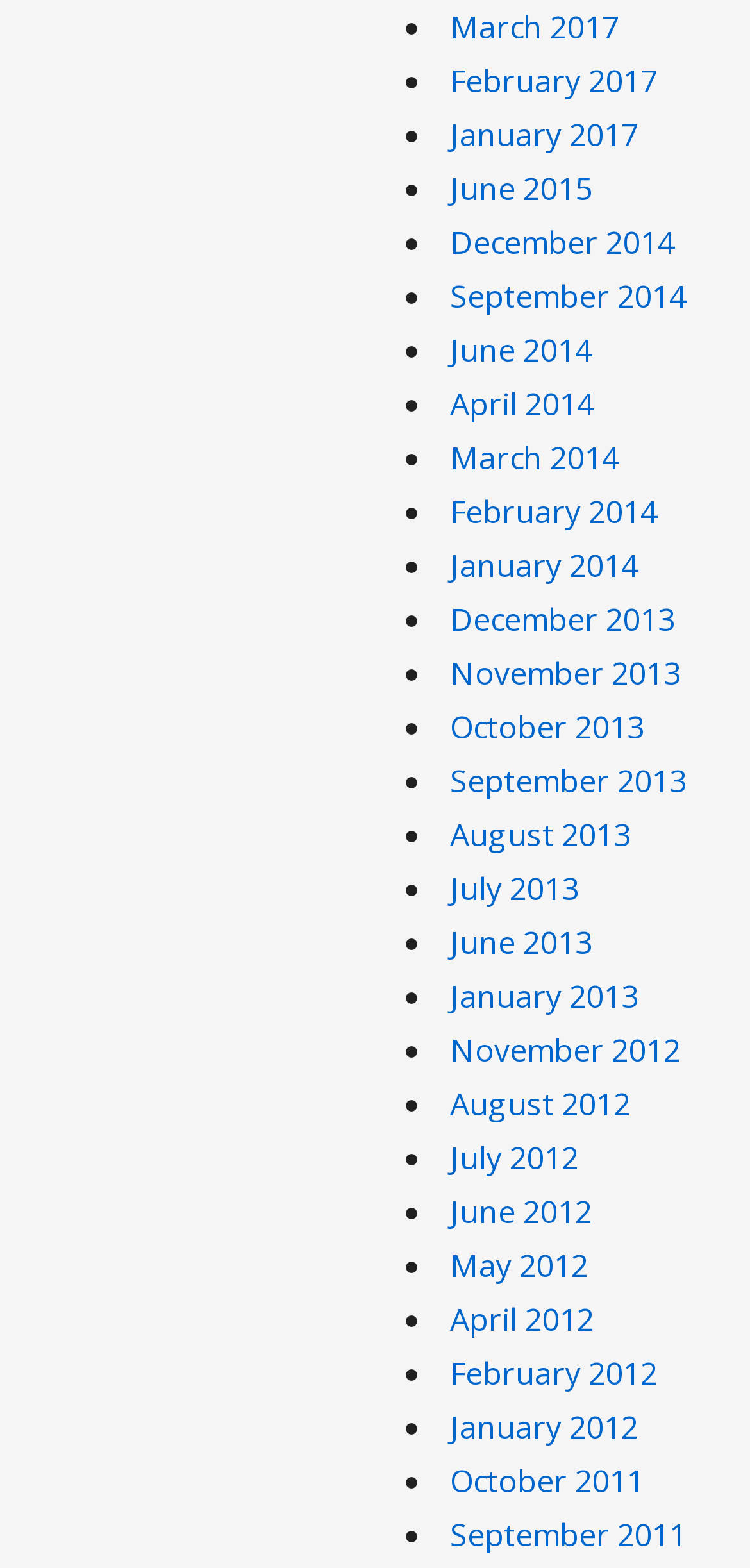Find the bounding box coordinates of the clickable area that will achieve the following instruction: "View June 2012".

[0.6, 0.759, 0.79, 0.786]